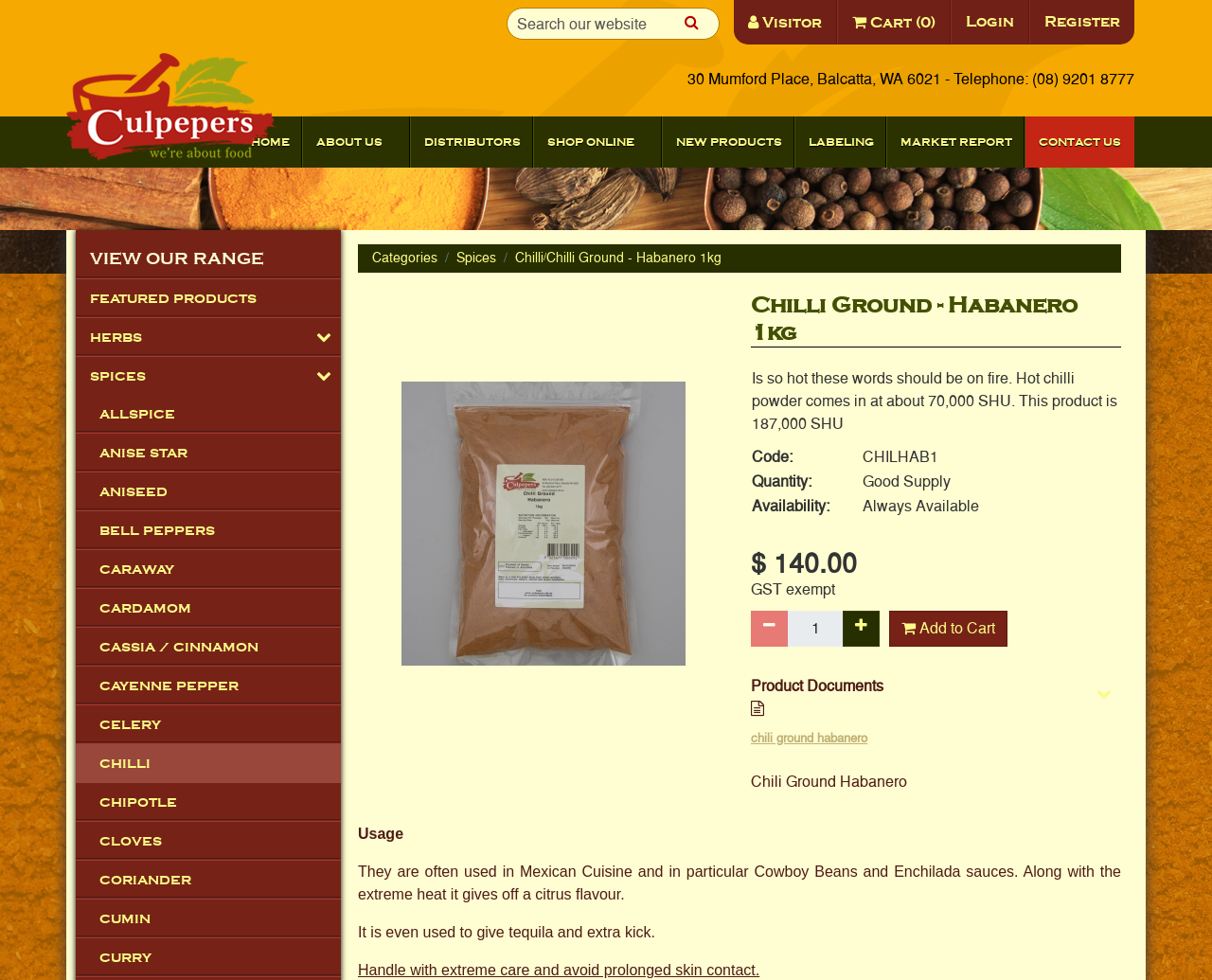Using the details in the image, give a detailed response to the question below:
What cuisine is the product often used in?

The product is often used in Mexican Cuisine, as mentioned in the text 'They are often used in Mexican Cuisine and in particular Cowboy Beans and Enchilada sauces'.